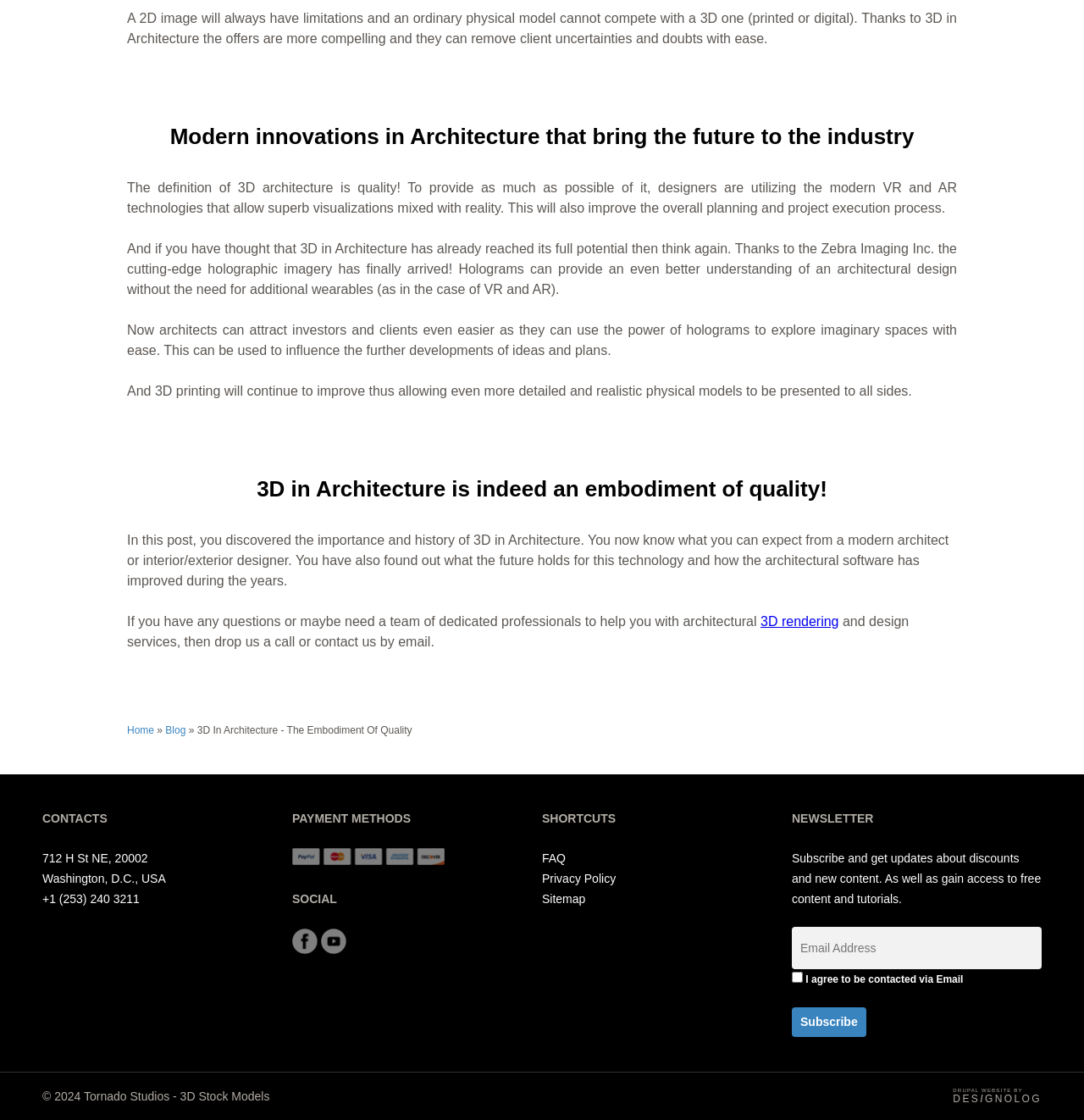Based on what you see in the screenshot, provide a thorough answer to this question: What is the company's social media platform?

The company has a presence on social media platforms, specifically Facebook and YouTube, as indicated by the links in the SOCIAL section.